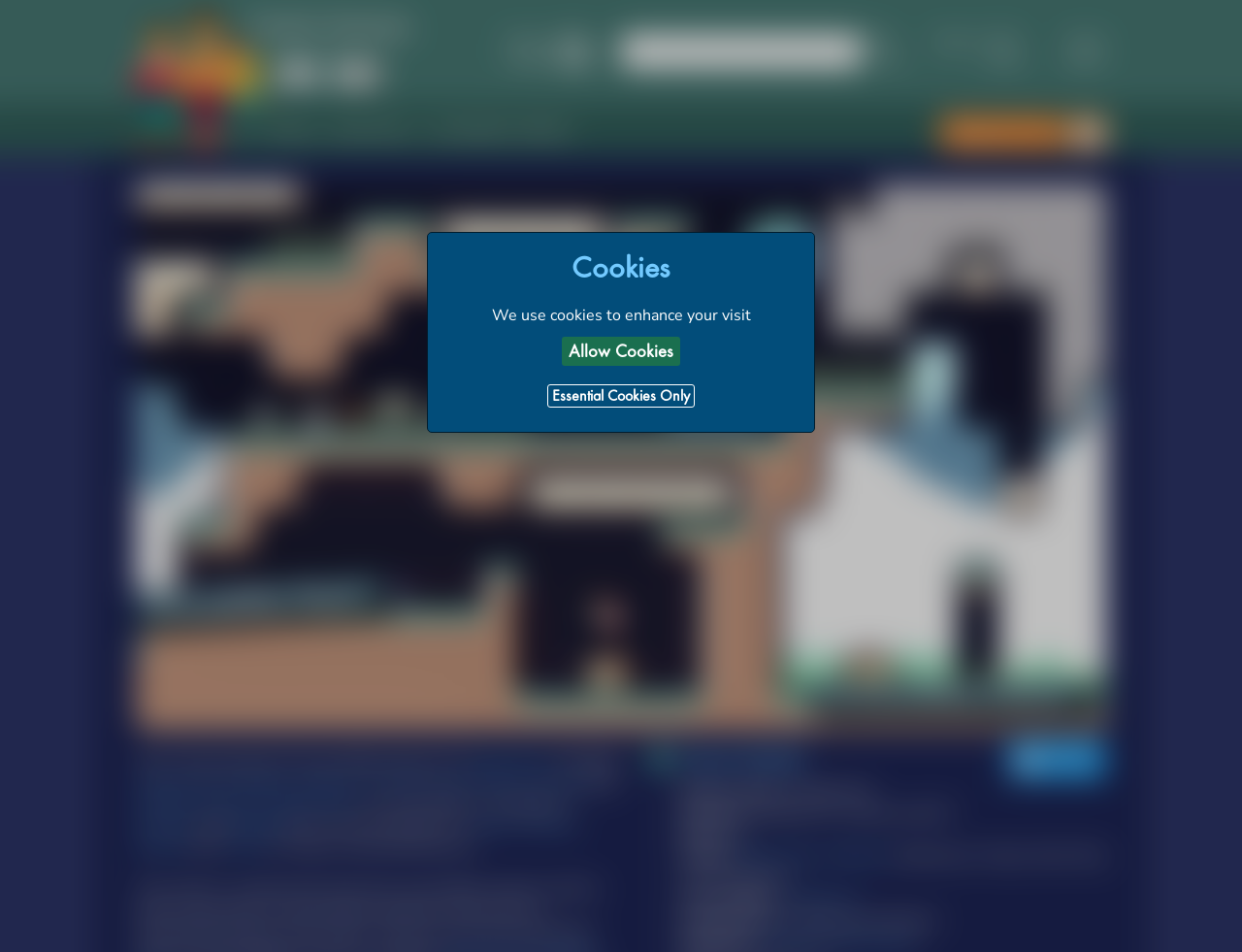Can you find the bounding box coordinates for the element that needs to be clicked to execute this instruction: "View Reventure game details"? The coordinates should be given as four float numbers between 0 and 1, i.e., [left, top, right, bottom].

[0.267, 0.129, 0.329, 0.148]